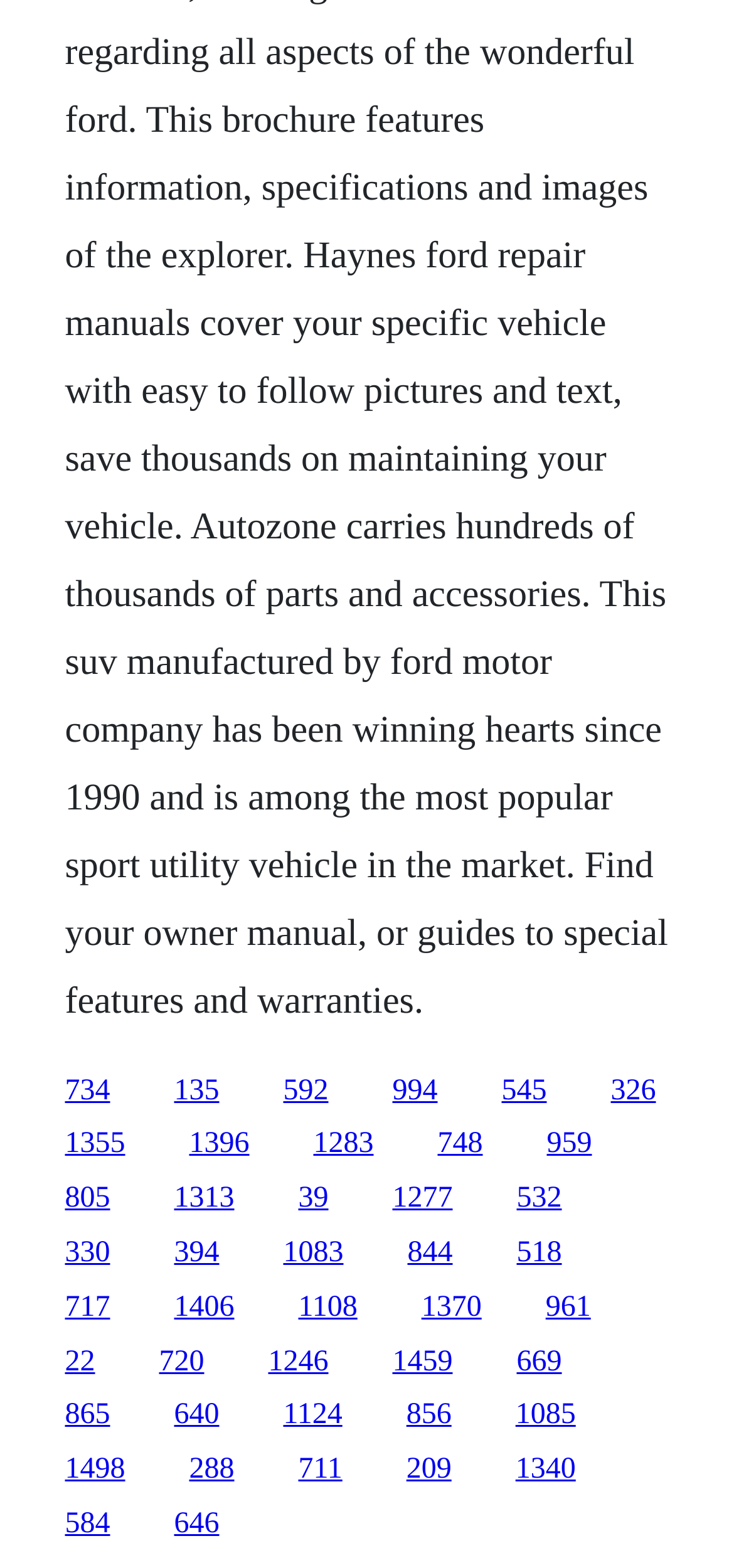Please identify the bounding box coordinates of the element's region that I should click in order to complete the following instruction: "go to the third option". The bounding box coordinates consist of four float numbers between 0 and 1, i.e., [left, top, right, bottom].

[0.386, 0.685, 0.447, 0.705]